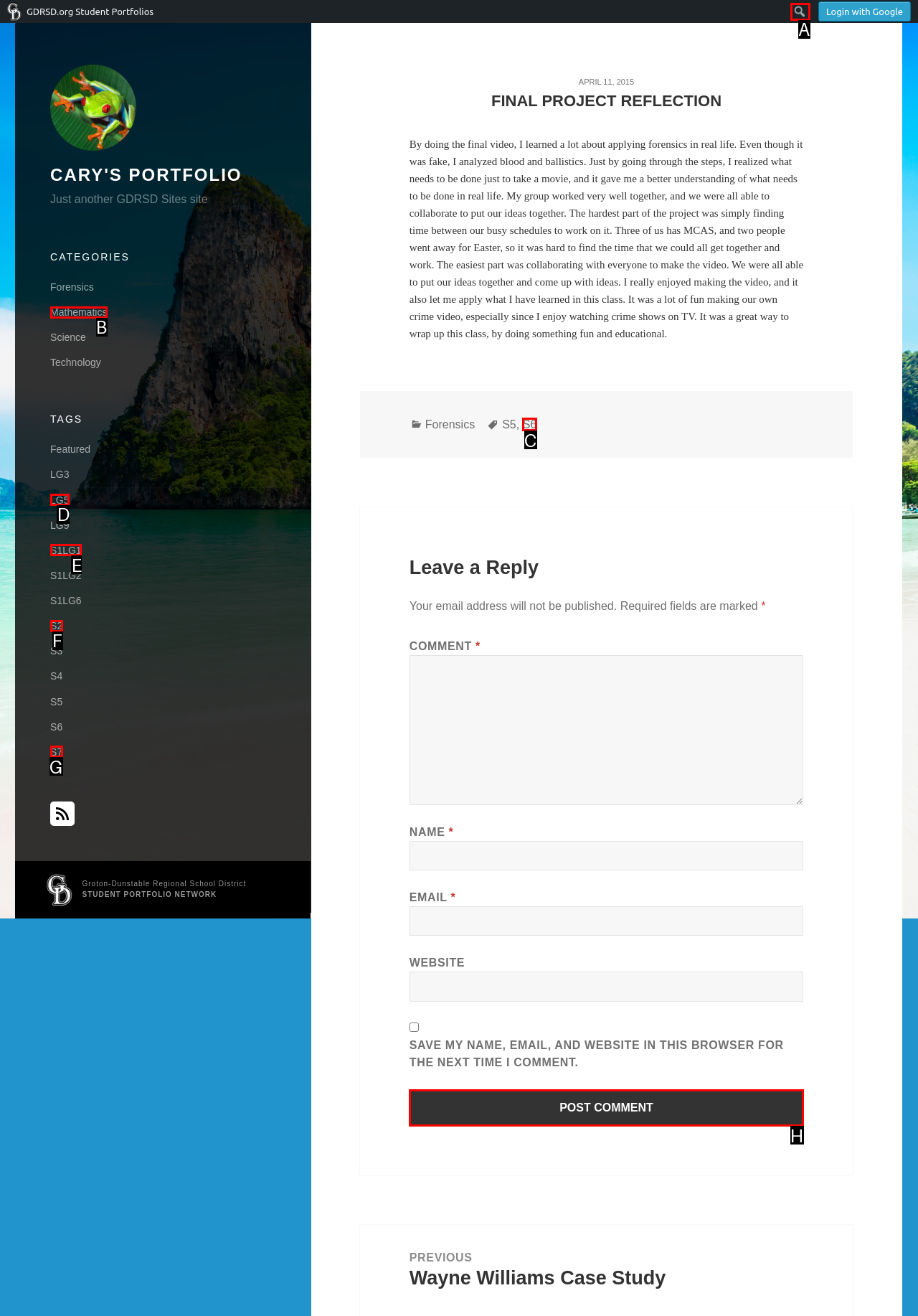Choose the HTML element that should be clicked to achieve this task: Click on the 'Post Comment' button
Respond with the letter of the correct choice.

H